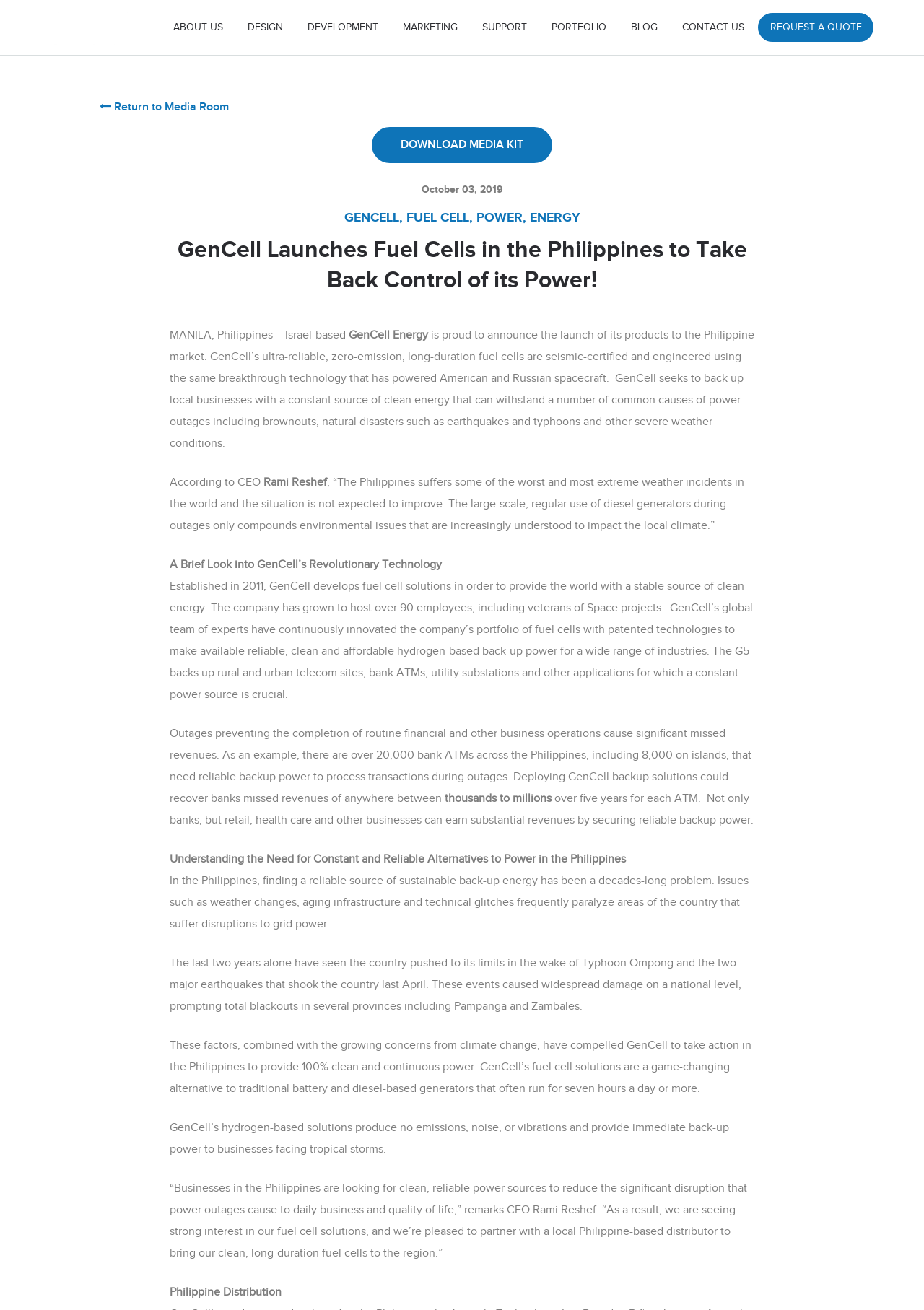What is the name of the CEO of GenCell?
Using the details from the image, give an elaborate explanation to answer the question.

The webpage mentions the CEO of GenCell, Rami Reshef, in several instances, including quotes and descriptions of the company's mission and vision.